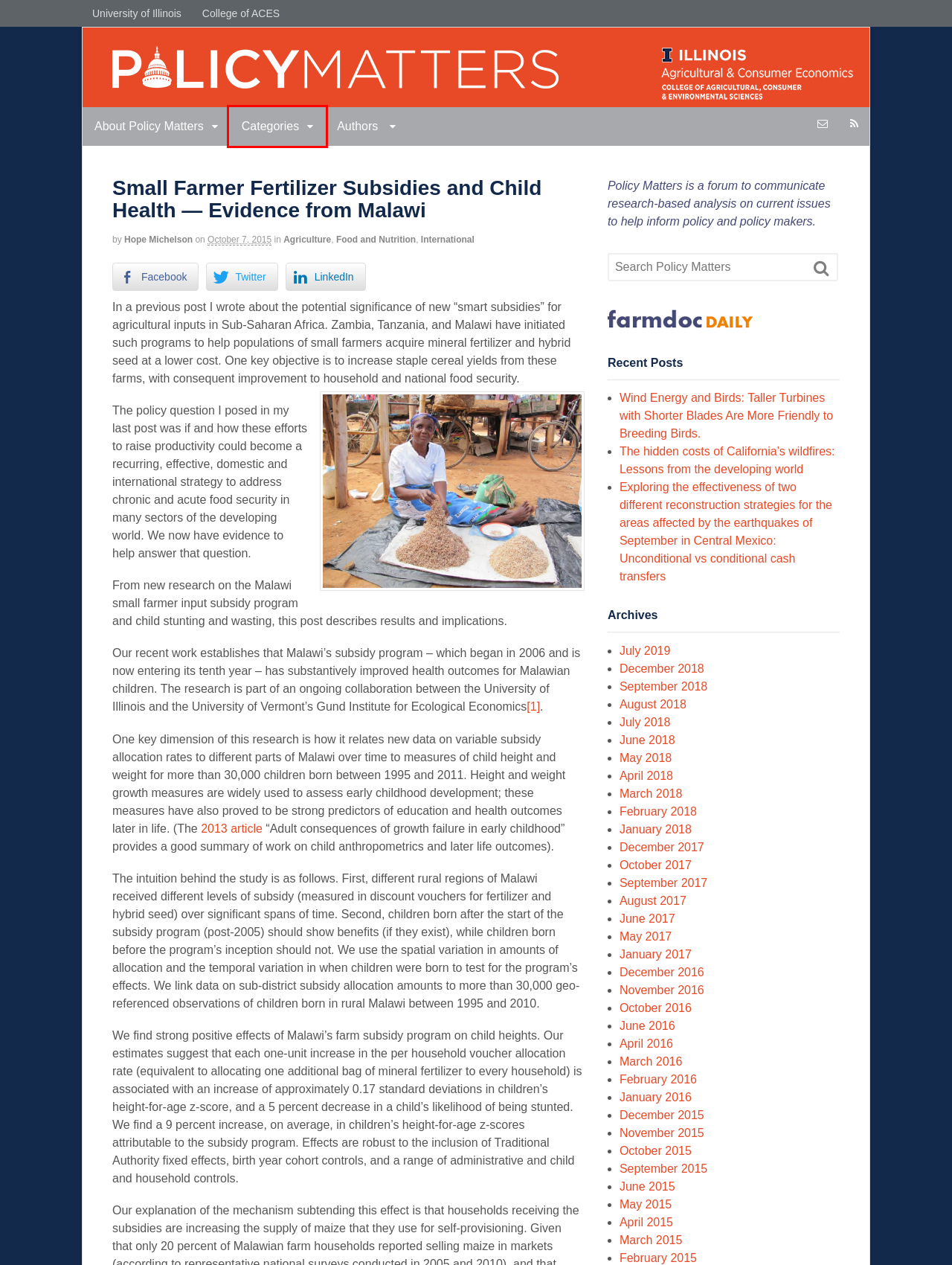You are looking at a webpage screenshot with a red bounding box around an element. Pick the description that best matches the new webpage after interacting with the element in the red bounding box. The possible descriptions are:
A. February | 2016 | PolicyMatters
B. Categories | PolicyMatters
C. August | 2018 | PolicyMatters
D. April | 2018 | PolicyMatters
E. February | 2018 | PolicyMatters
F. PolicyMatters
G. January | 2017 | PolicyMatters
H. Home | University of Illinois Urbana-Champaign

B